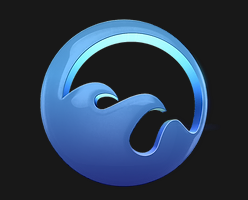Generate an in-depth description of the image you see.

The image features a stylized logo representing "Blue Carbon Reefing." The design is circular, characterized by smooth, flowing lines that illustrate both waves and a subtle representation of a bird or sea creature. The color palette predominates in shades of blue, reflecting a serene and aquatic theme, which aligns with the brand's focus on reef conservation and marine life. The clean, modern design emphasizes a commitment to environmental sustainability while evoking the natural beauty of ocean ecosystems. This logo embodies the essence of the brand by highlighting themes of water, life, and ecological responsibility.